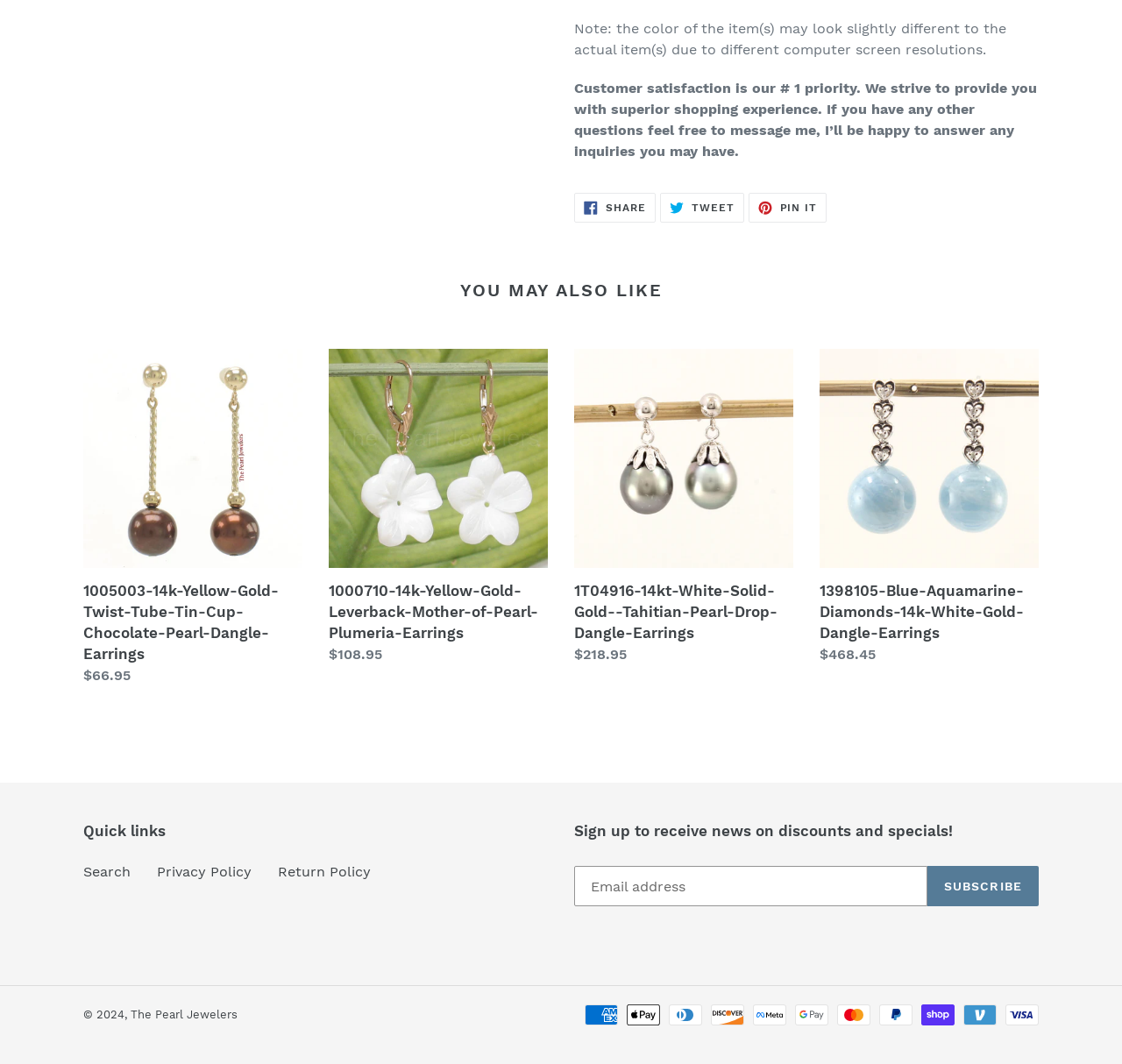How many social media sharing options are available?
Using the image, elaborate on the answer with as much detail as possible.

There are three social media sharing options available, namely 'SHARE ON FACEBOOK', 'TWEET ON TWITTER', and 'PIN ON PINTEREST', which are represented as links with descriptive text.